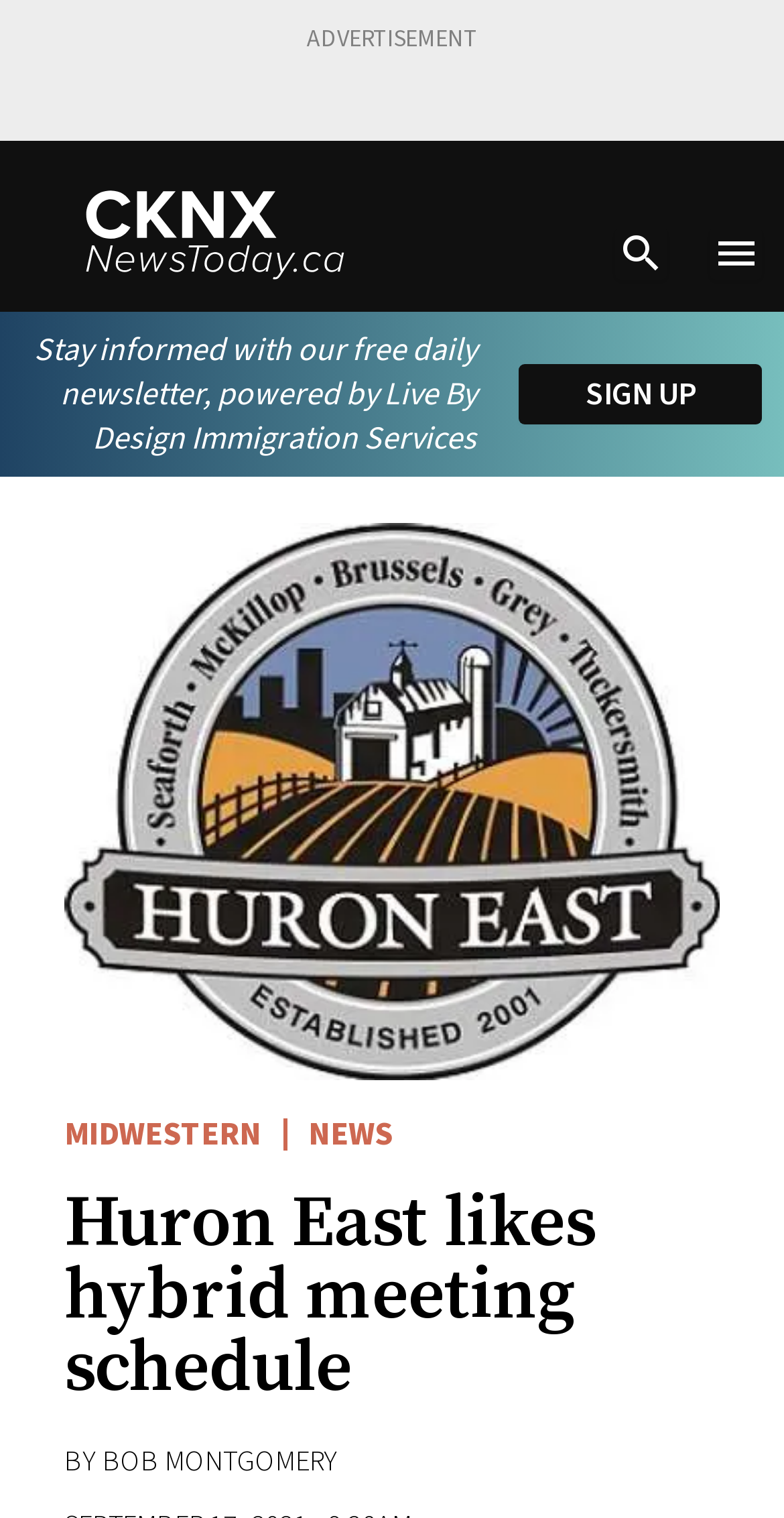Create a detailed narrative of the webpage’s visual and textual elements.

The webpage appears to be a news article from CKNX News Today, with the title "Huron East likes hybrid meeting schedule". At the top of the page, there is an advertisement banner with the text "ADVERTISEMENT". Below the advertisement, there is a horizontal navigation bar with a link to "midwestern" accompanied by an image, a search button, and a menu button.

On the left side of the page, there is a section promoting a free daily newsletter, powered by Live By Design Immigration Services. Below this section, there is a "SIGN UP" button. 

The main content of the article is located in the middle of the page, with a heading that reads "Huron East likes hybrid meeting schedule". The article is written by Bob Montgomery, as indicated by the text "BY BOB MONTGOMERY" at the bottom of the page. 

On the right side of the page, there are two links, one to "MIDWESTERN" and another to "NEWS", which are likely categories or sections of the news website.